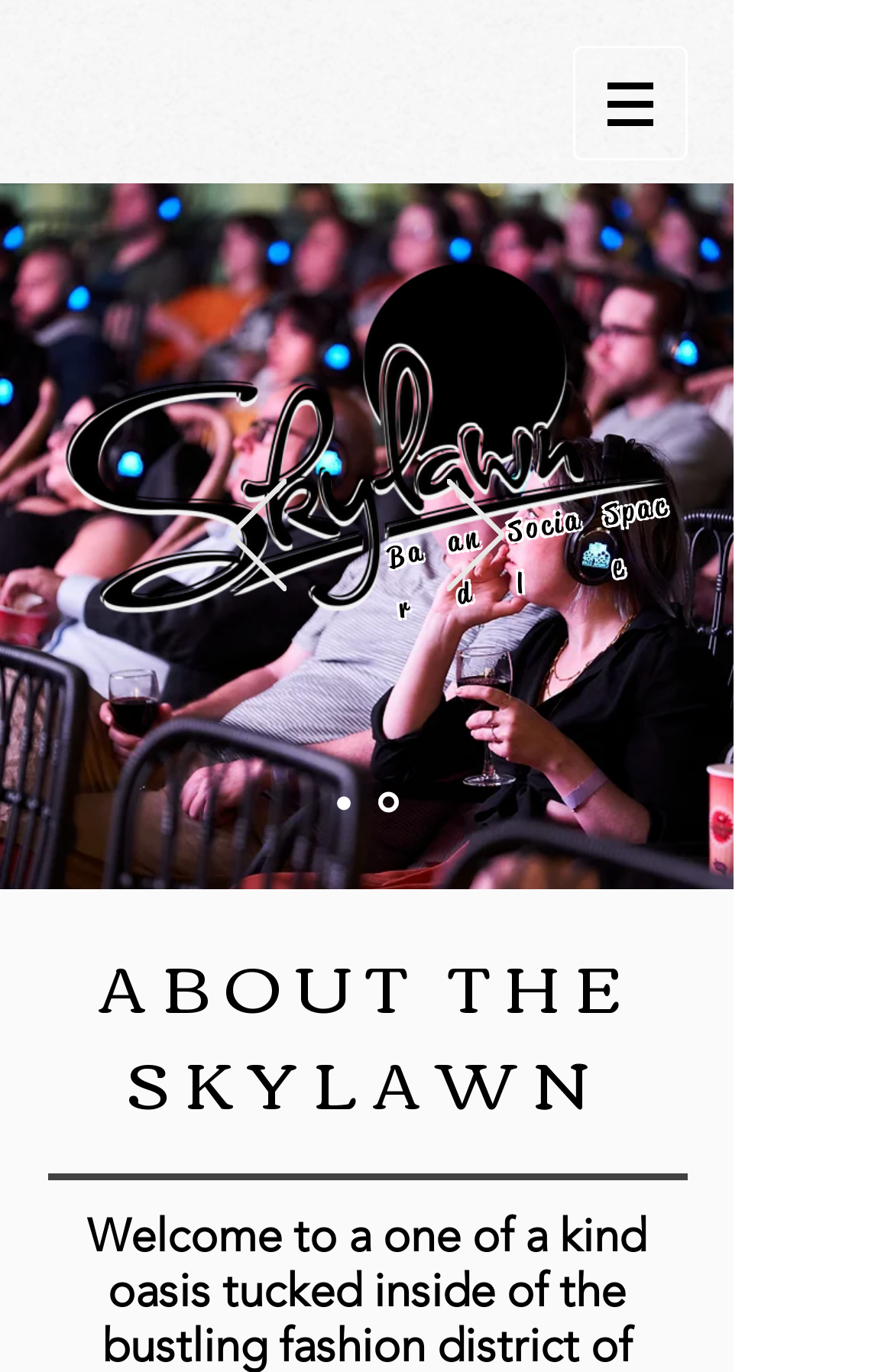Answer the question below with a single word or a brief phrase: 
What is the purpose of the buttons with images in the Slideshow region?

Navigate through slides